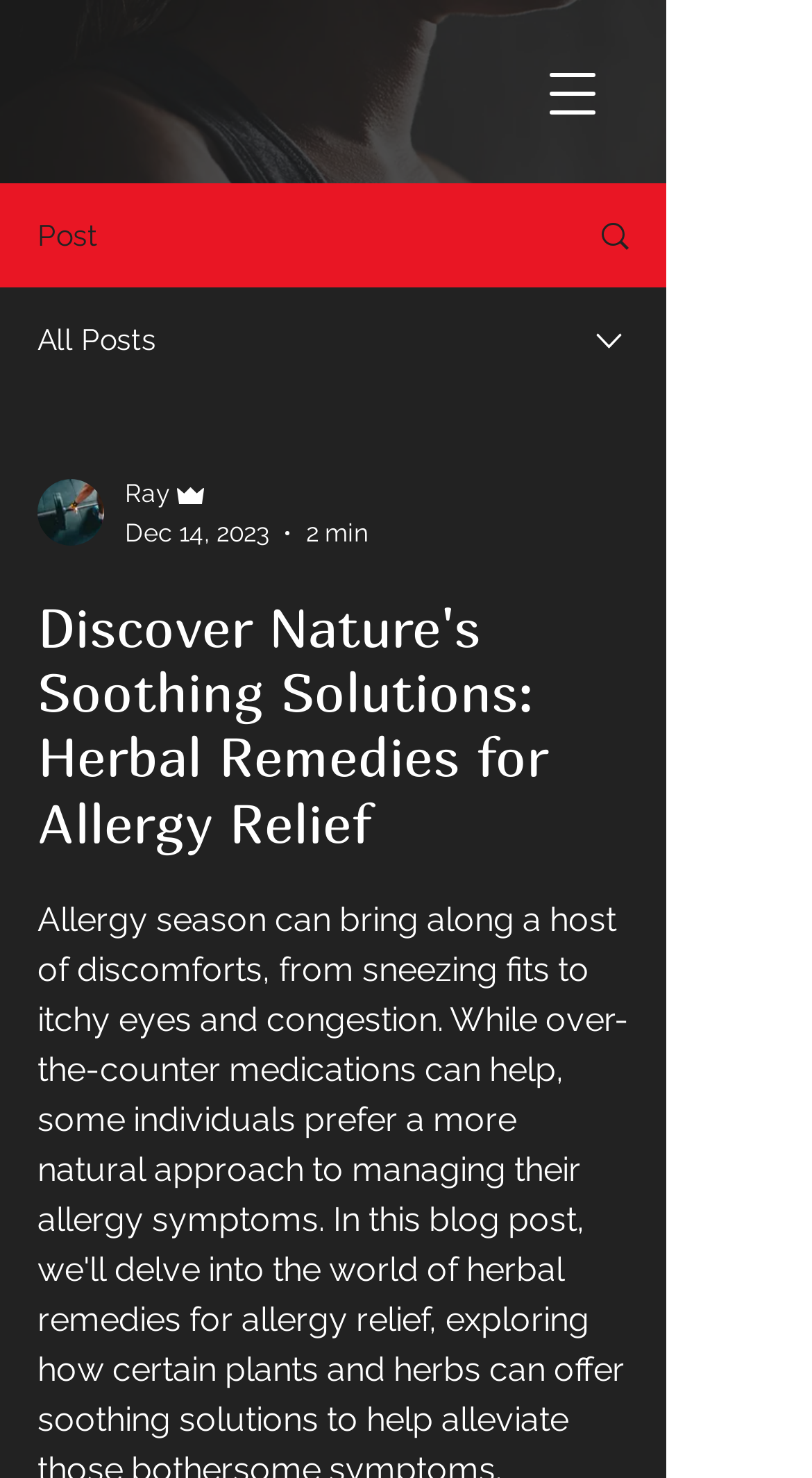Identify the bounding box of the HTML element described as: "parent_node: Ray".

[0.046, 0.324, 0.128, 0.369]